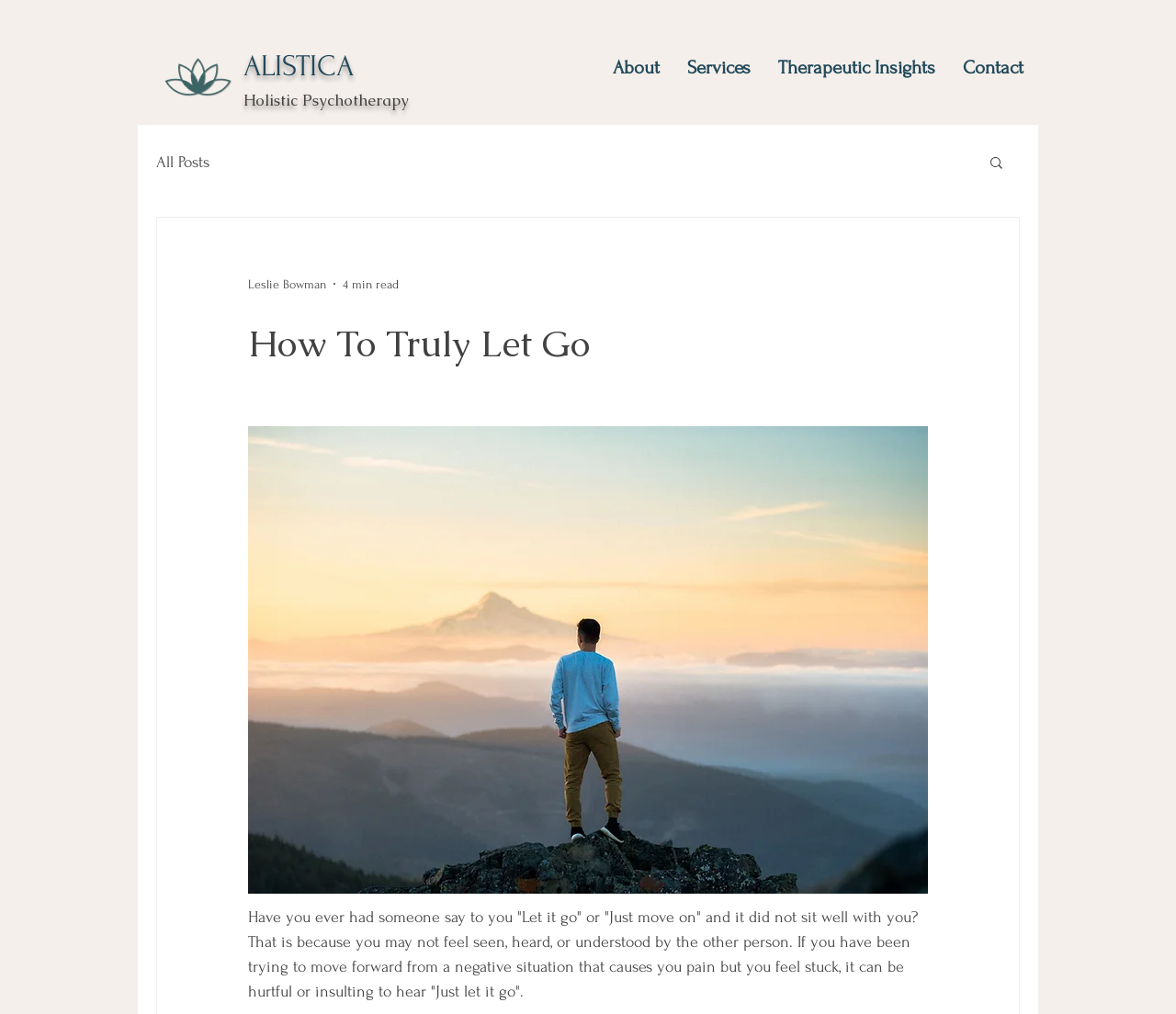What is the topic of the latest article?
Offer a detailed and exhaustive answer to the question.

The topic of the latest article can be found in the main content section of the webpage, where it says 'How To Truly Let Go' in a heading format. This article appears to be discussing the concept of letting go and moving on from negative situations.